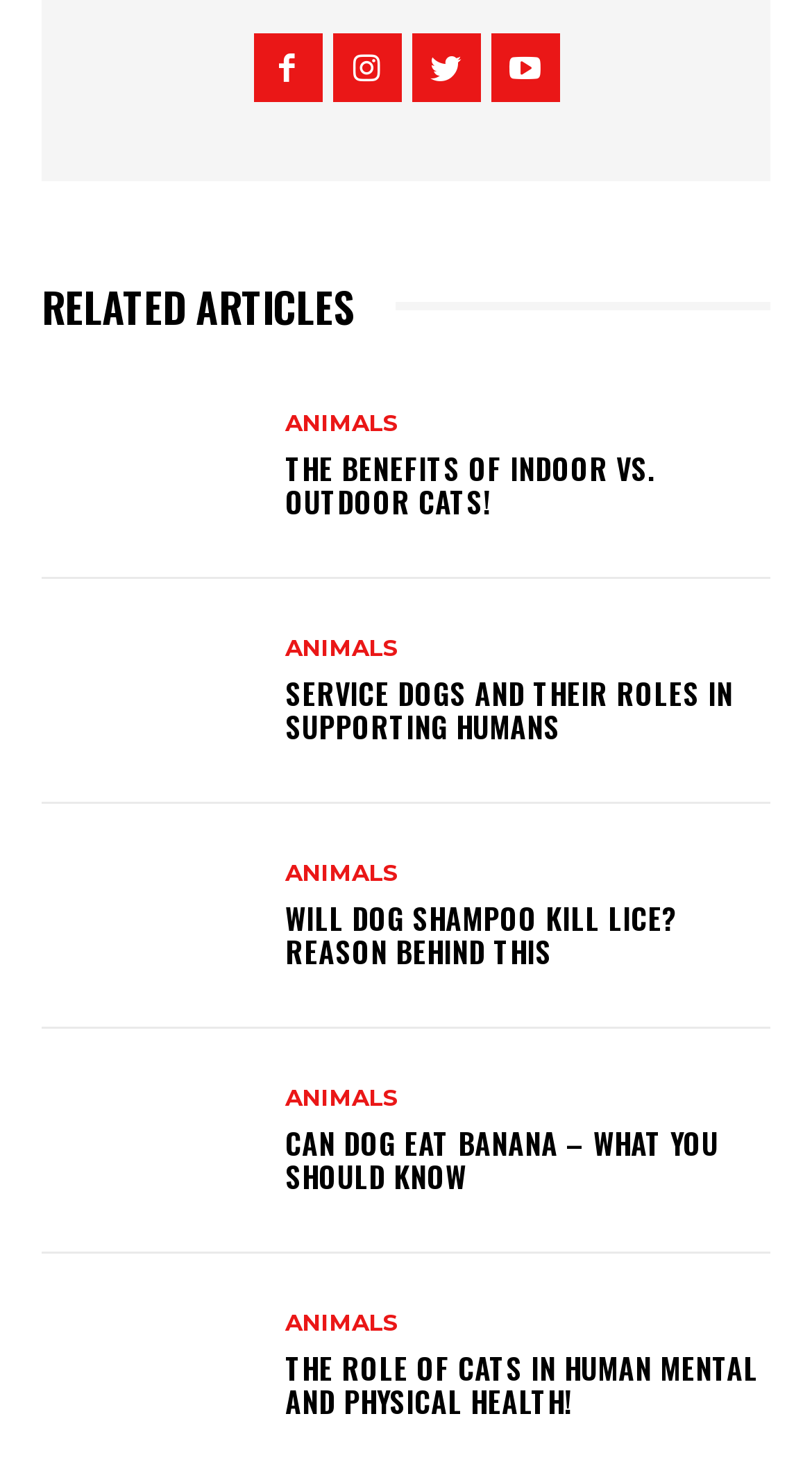Find the bounding box coordinates for the HTML element described as: "title="Instagram"". The coordinates should consist of four float values between 0 and 1, i.e., [left, top, right, bottom].

[0.409, 0.023, 0.494, 0.07]